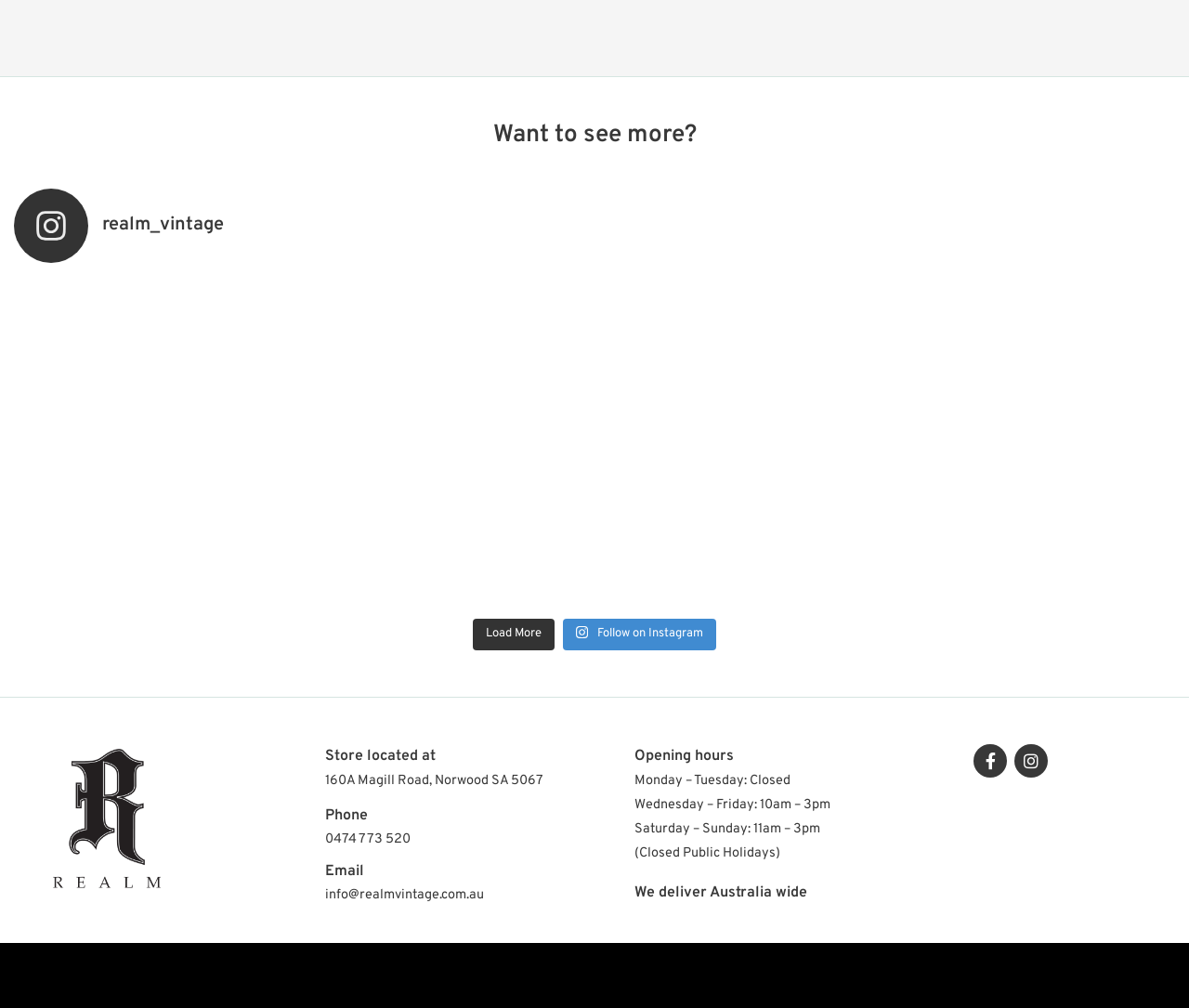Find the bounding box coordinates for the UI element whose description is: "Load More". The coordinates should be four float numbers between 0 and 1, in the format [left, top, right, bottom].

[0.398, 0.614, 0.466, 0.645]